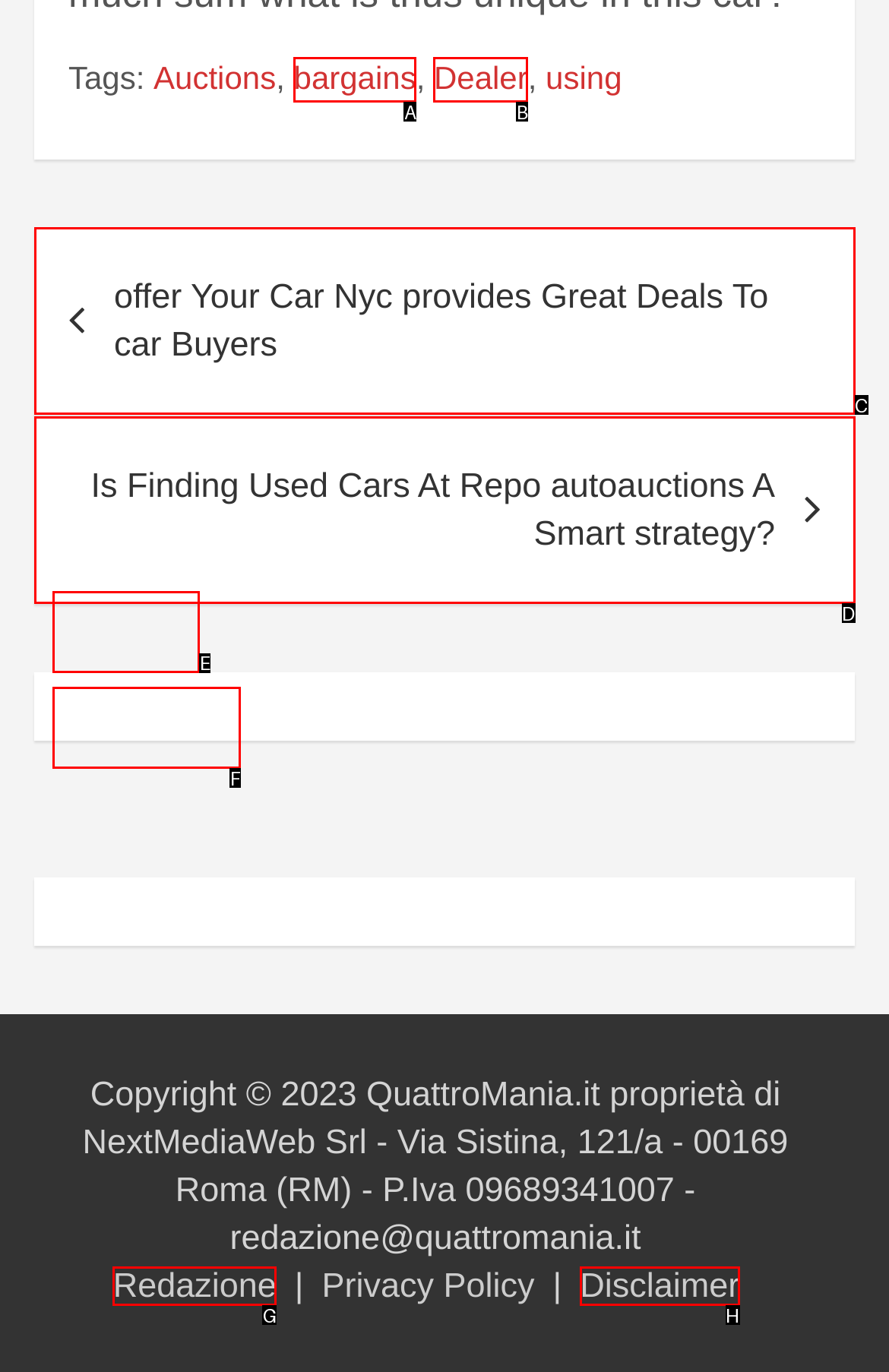Identify the letter corresponding to the UI element that matches this description: Michelangelo Loriga
Answer using only the letter from the provided options.

F